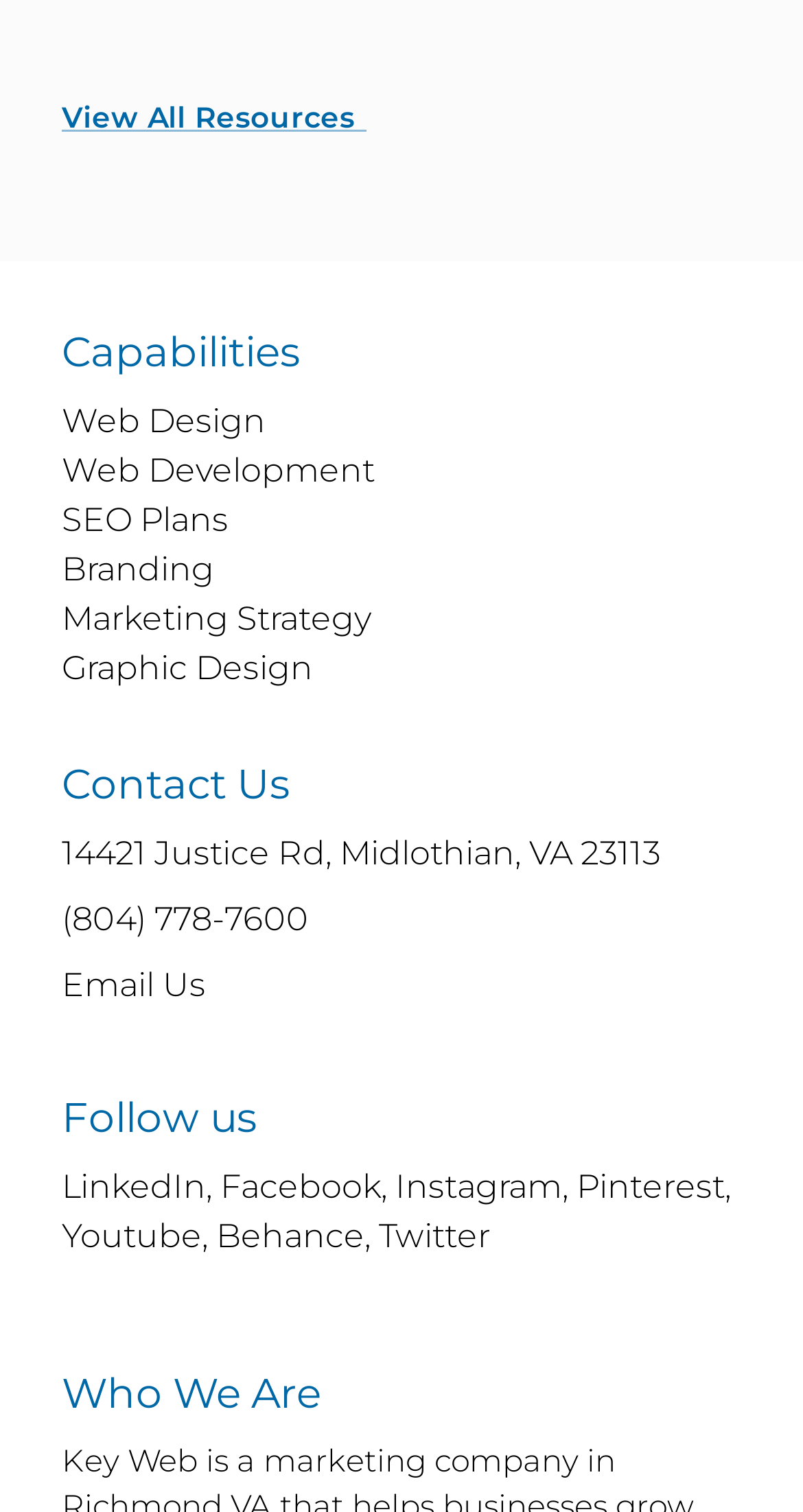How many headings are there on the webpage?
Carefully examine the image and provide a detailed answer to the question.

I counted the number of headings on the webpage, which are 'Capabilities', 'Contact Us', 'Follow us', and 'Who We Are'. There are 4 headings in total.